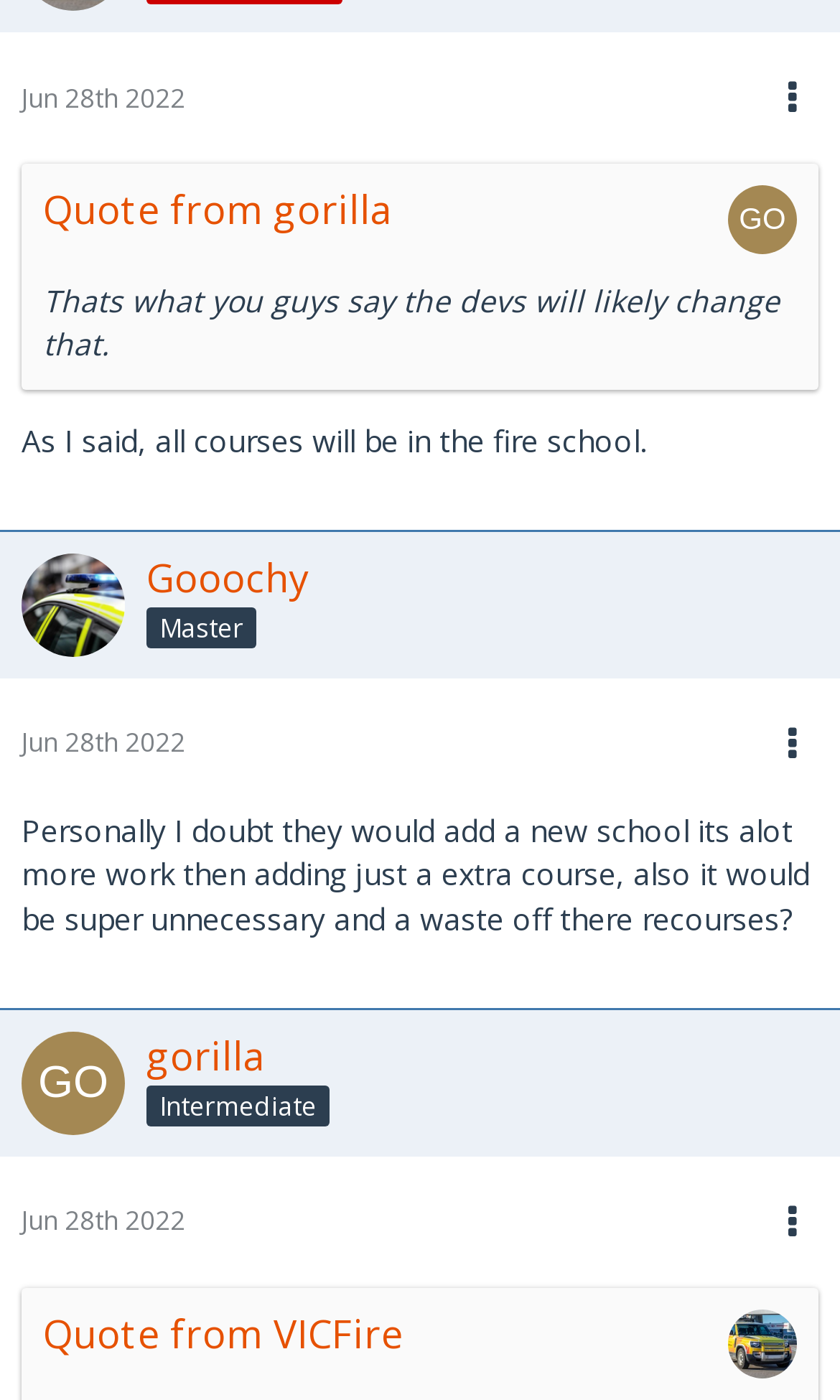Identify the bounding box coordinates of the clickable region necessary to fulfill the following instruction: "Check post from Jun 28th 2022, 9:39 pm". The bounding box coordinates should be four float numbers between 0 and 1, i.e., [left, top, right, bottom].

[0.026, 0.057, 0.221, 0.083]